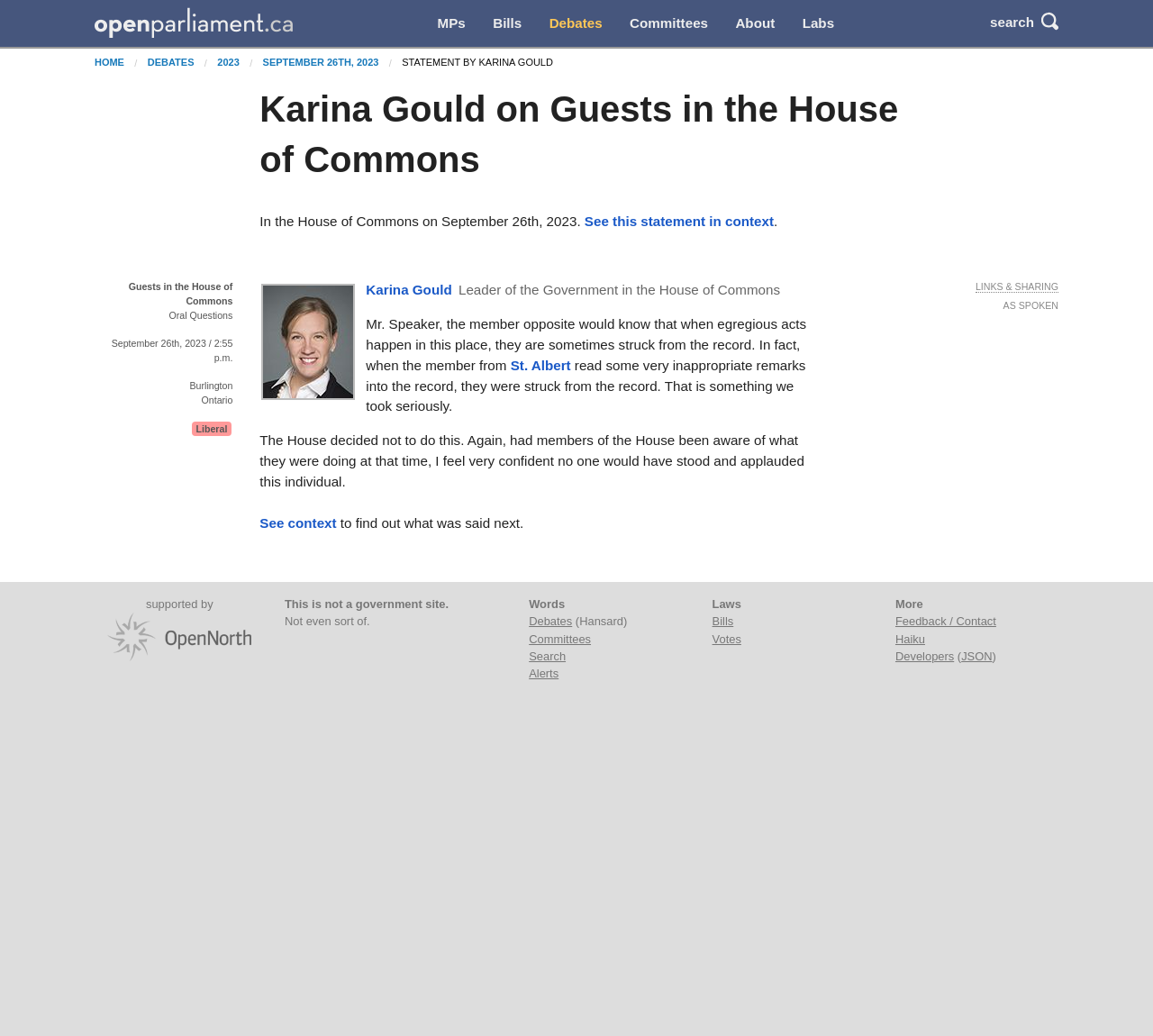Find the bounding box coordinates of the element's region that should be clicked in order to follow the given instruction: "view Karina Gould's profile". The coordinates should consist of four float numbers between 0 and 1, i.e., [left, top, right, bottom].

[0.317, 0.272, 0.395, 0.287]